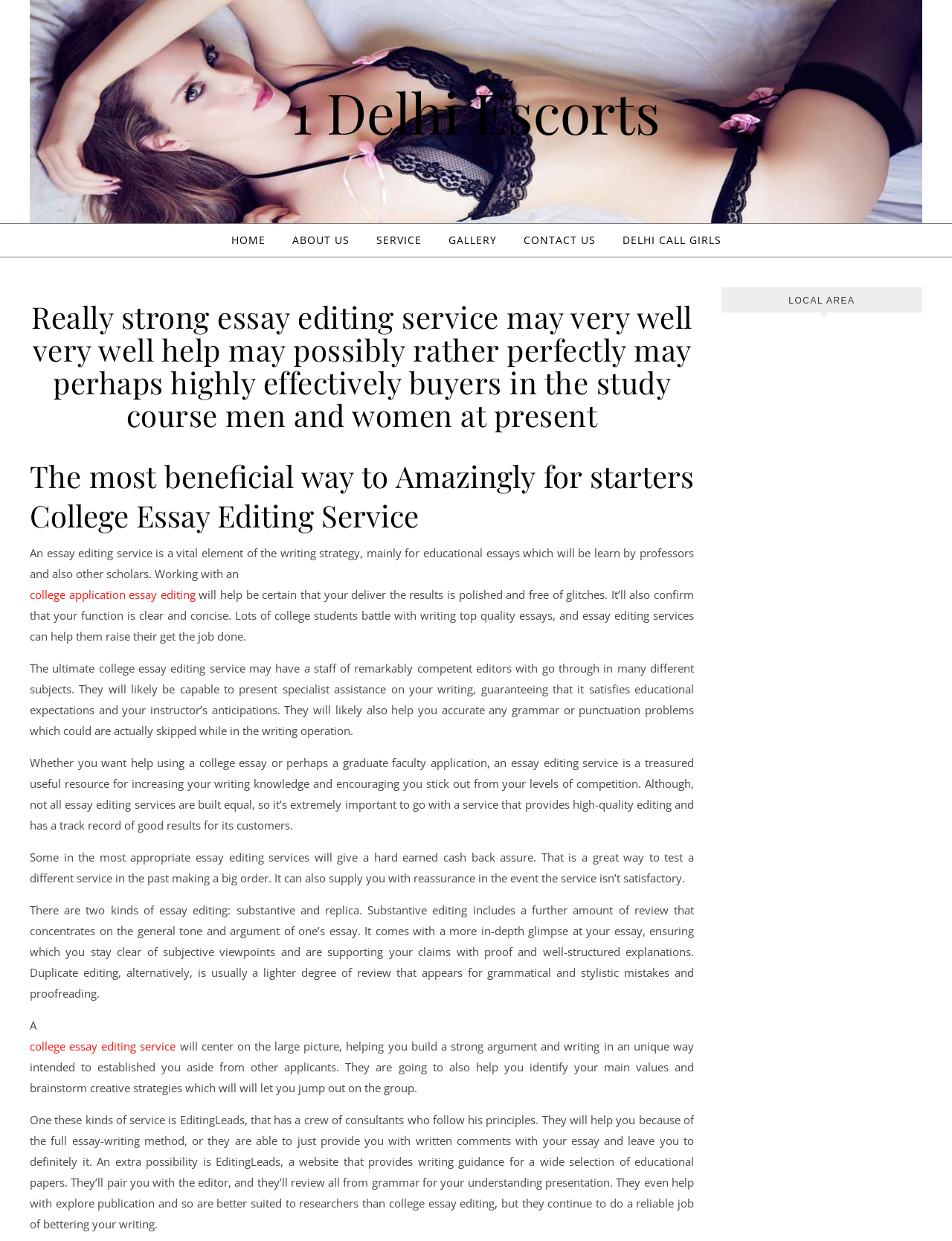Using the provided element description, identify the bounding box coordinates as (top-left x, top-left y, bottom-right x, bottom-right y). Ensure all values are between 0 and 1. Description: college application essay editing

[0.031, 0.473, 0.205, 0.485]